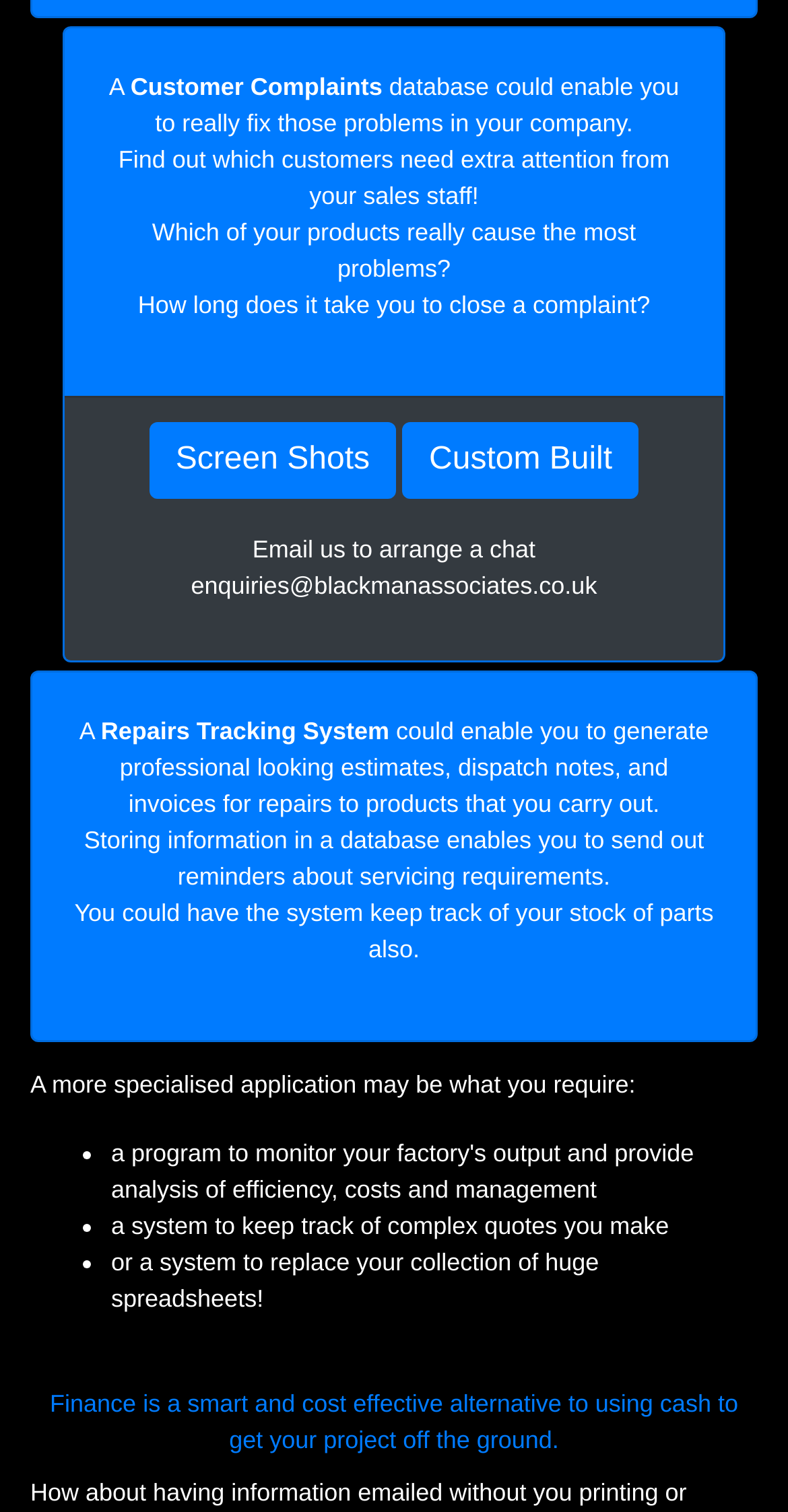What is the benefit of storing information in a database?
Based on the image, answer the question with as much detail as possible.

By storing information in a database, companies can keep track of important details such as servicing requirements and send reminders to customers, ensuring that they stay on top of maintenance and repairs.